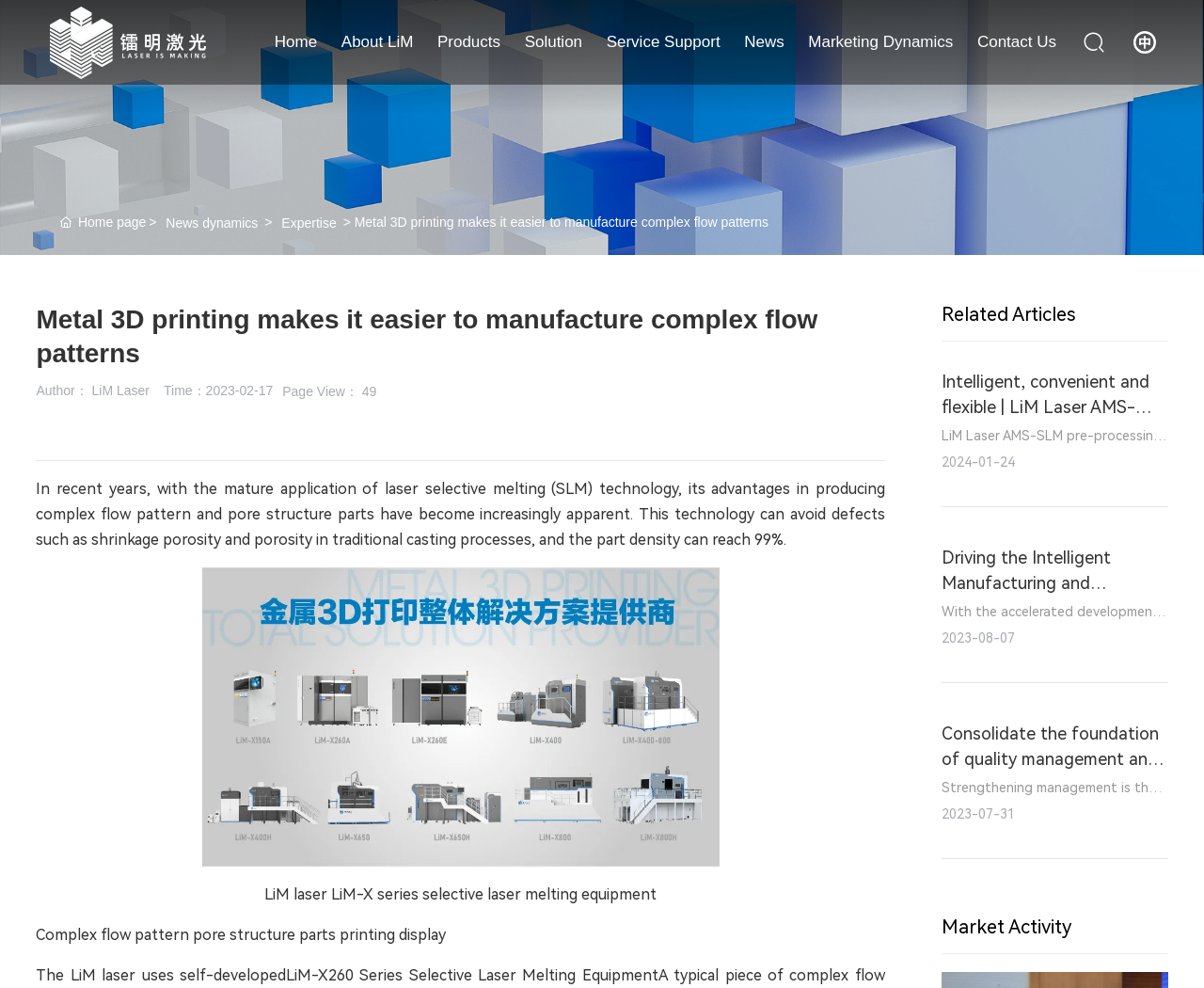What is the main topic of this webpage?
Provide a comprehensive and detailed answer to the question.

Based on the webpage's content, especially the heading 'Metal 3D printing makes it easier to manufacture complex flow patterns' and the text 'In recent years, with the mature application of laser selective melting (SLM) technology, its advantages in producing complex flow pattern and pore structure parts have become increasingly apparent.', it is clear that the main topic of this webpage is metal 3D printing.